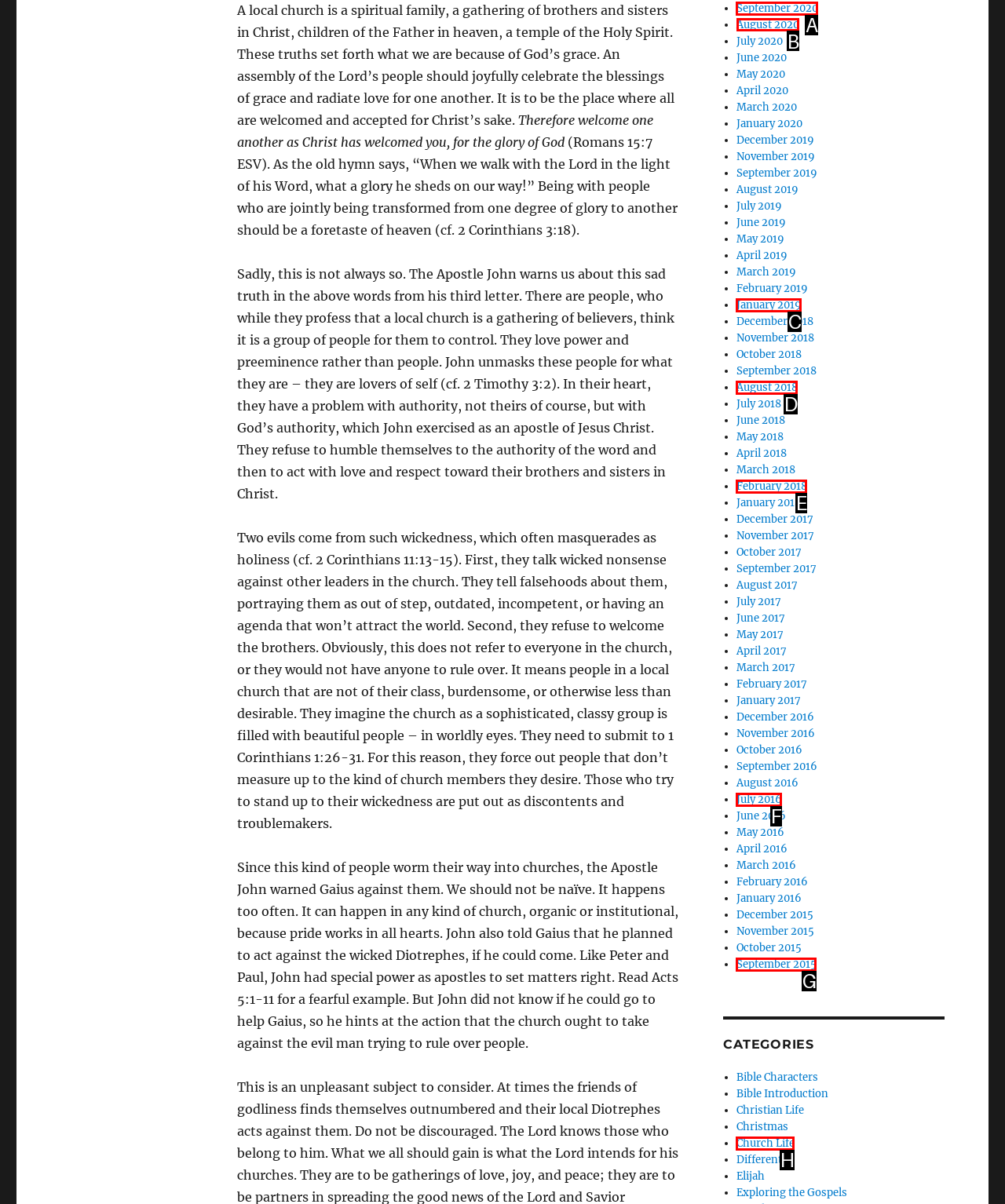Identify the correct UI element to click on to achieve the following task: View automotive housings and connectors Respond with the corresponding letter from the given choices.

None